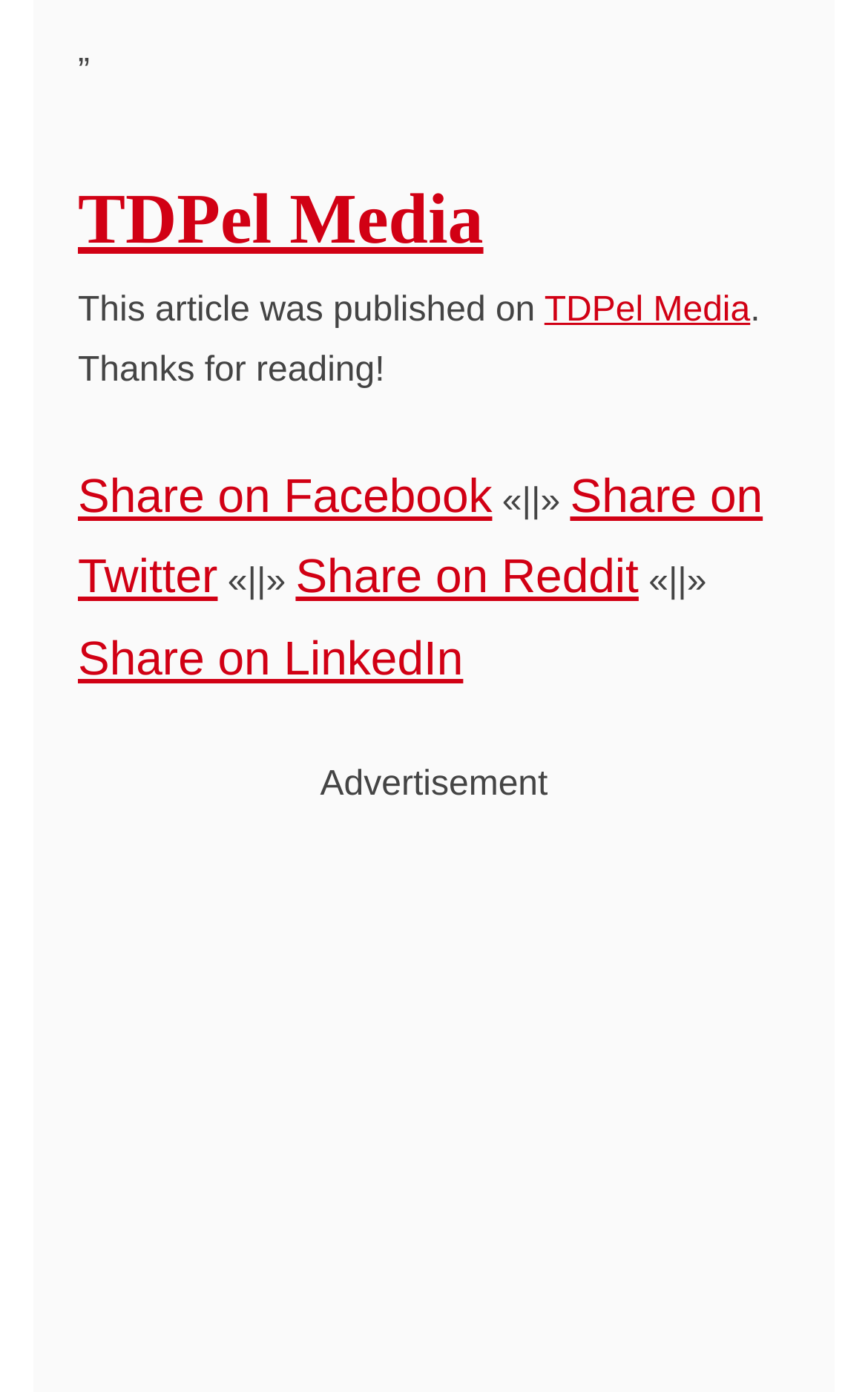What is the purpose of the links at the bottom?
Use the image to answer the question with a single word or phrase.

Share on social media